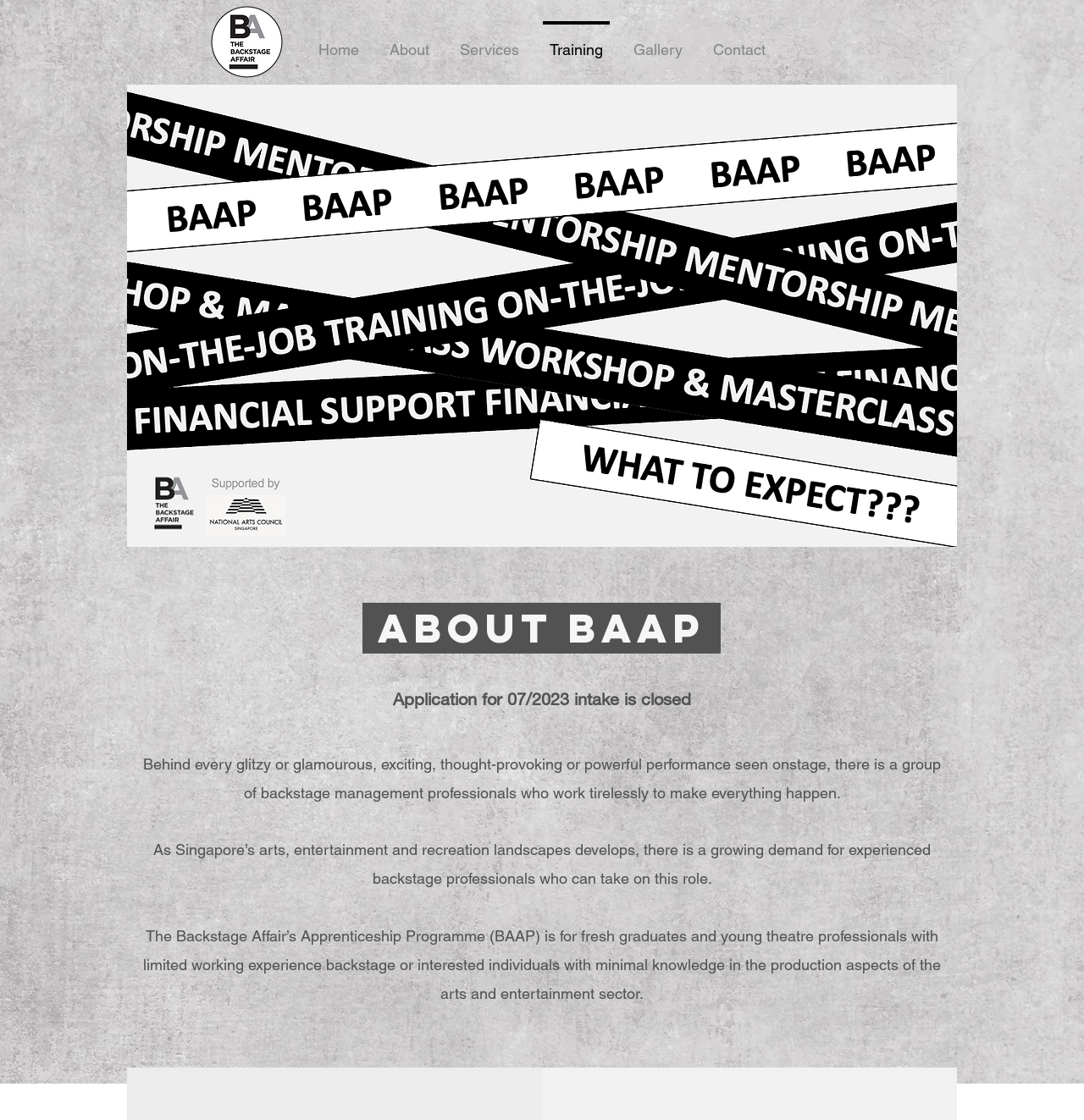Give a short answer to this question using one word or a phrase:
How many navigation links are there?

5